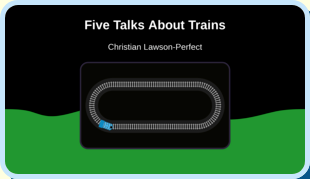Explain in detail what you see in the image.

This image represents a promotional graphic for the talk titled "Five Talks About Trains" presented by Christian Lawson-Perfect. The design features a stylized background with rolling green hills and a dark backdrop, contrasting with the oval-shaped train track depicted in the center. A small blue train is seen navigating around the track, symbolizing the theme of the talk. The title "Five Talks About Trains" is prominently displayed at the top, emphasizing the focus of the presentation, while the speaker's name is noted just below, enhancing the visibility of the event. This visual effectively captures the essence of the talk, likely highlighting various aspects of trains or themes related to railways.